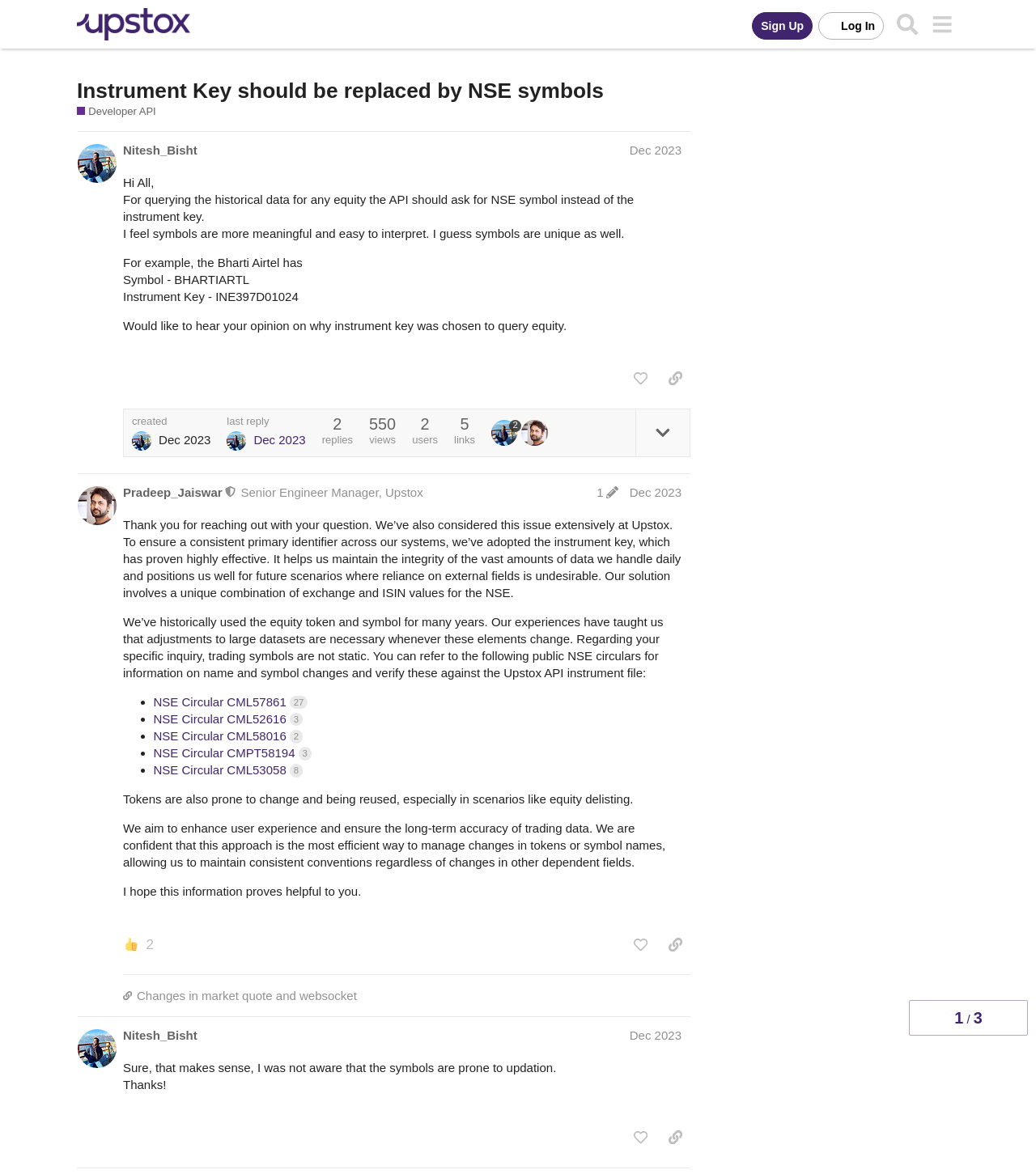Locate the bounding box coordinates of the clickable region necessary to complete the following instruction: "Like this post". Provide the coordinates in the format of four float numbers between 0 and 1, i.e., [left, top, right, bottom].

[0.604, 0.311, 0.633, 0.334]